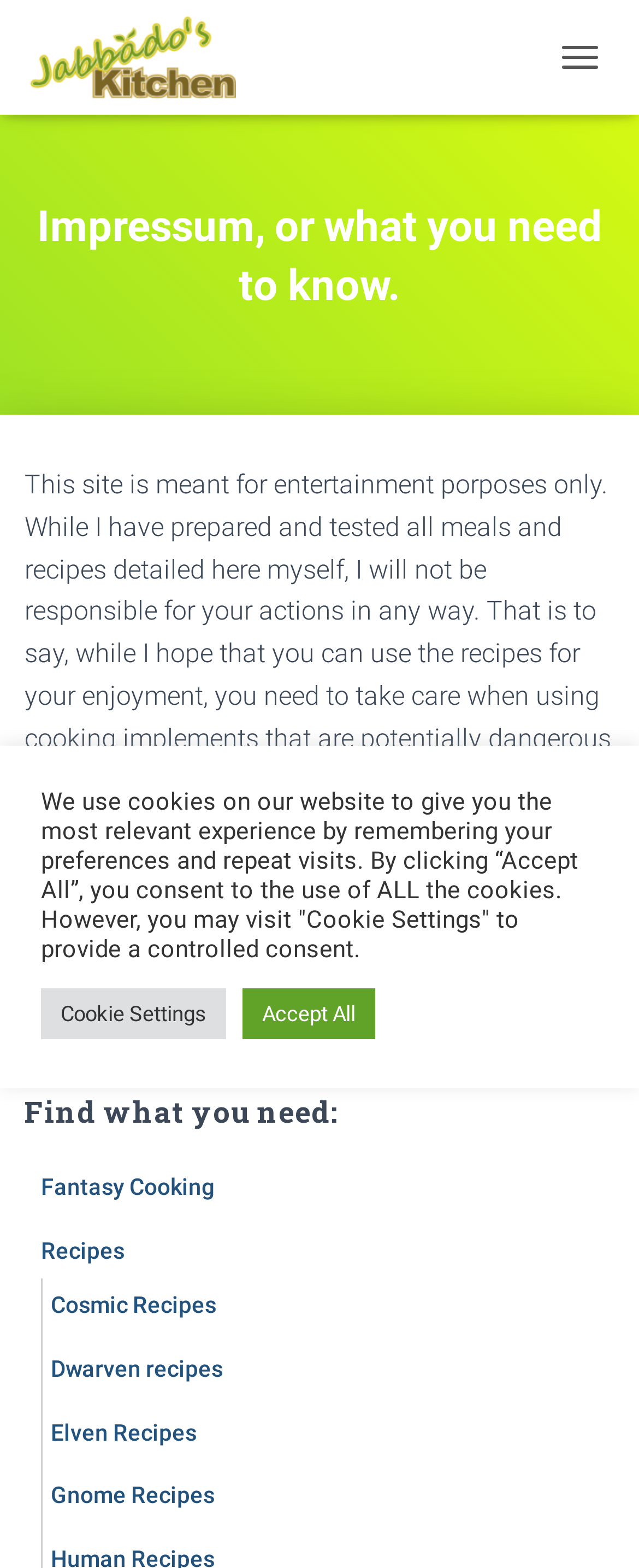What type of content can be found on this website?
Provide a short answer using one word or a brief phrase based on the image.

Recipes